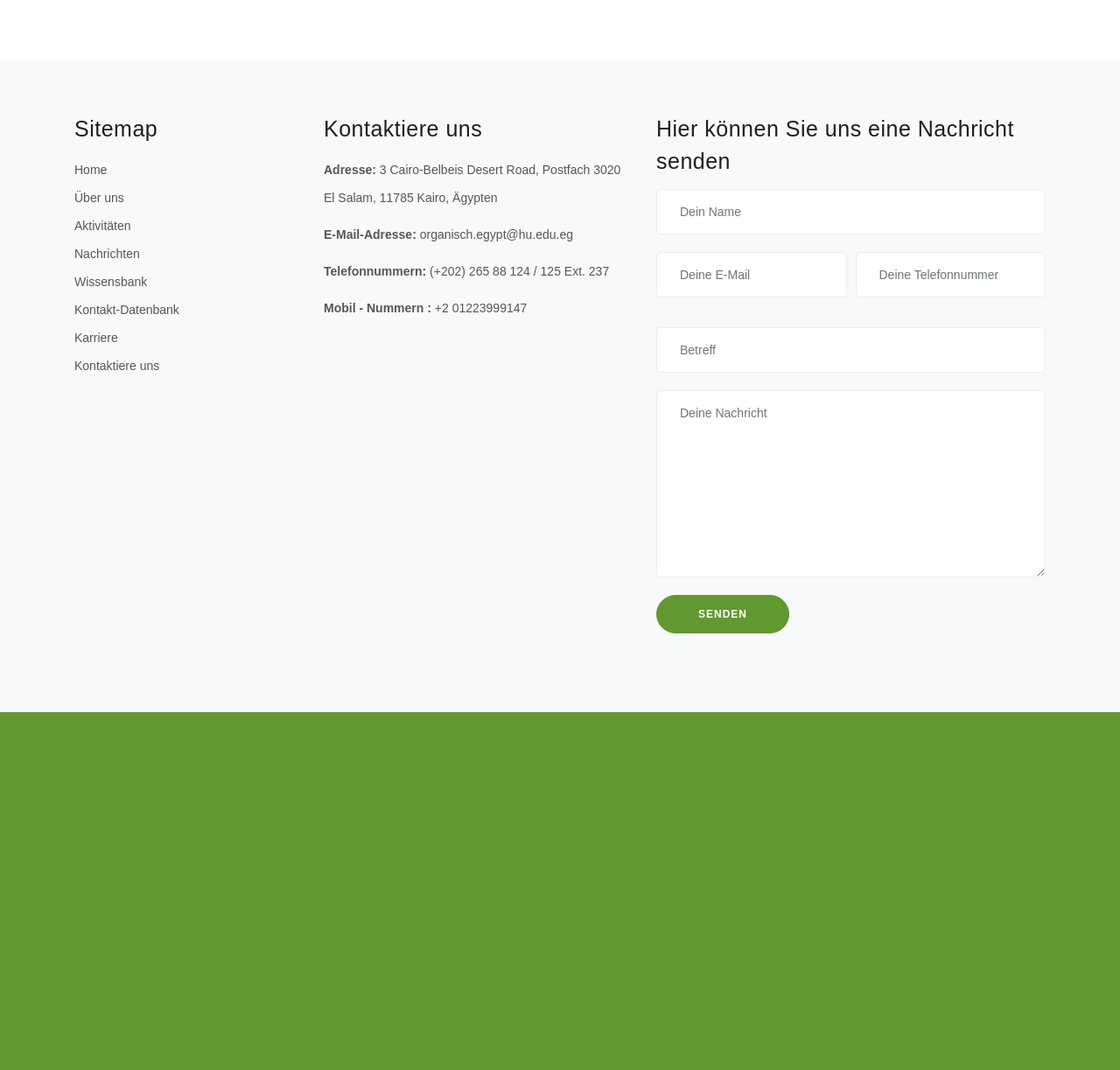Identify and provide the bounding box for the element described by: "Über uns".

[0.066, 0.179, 0.111, 0.192]